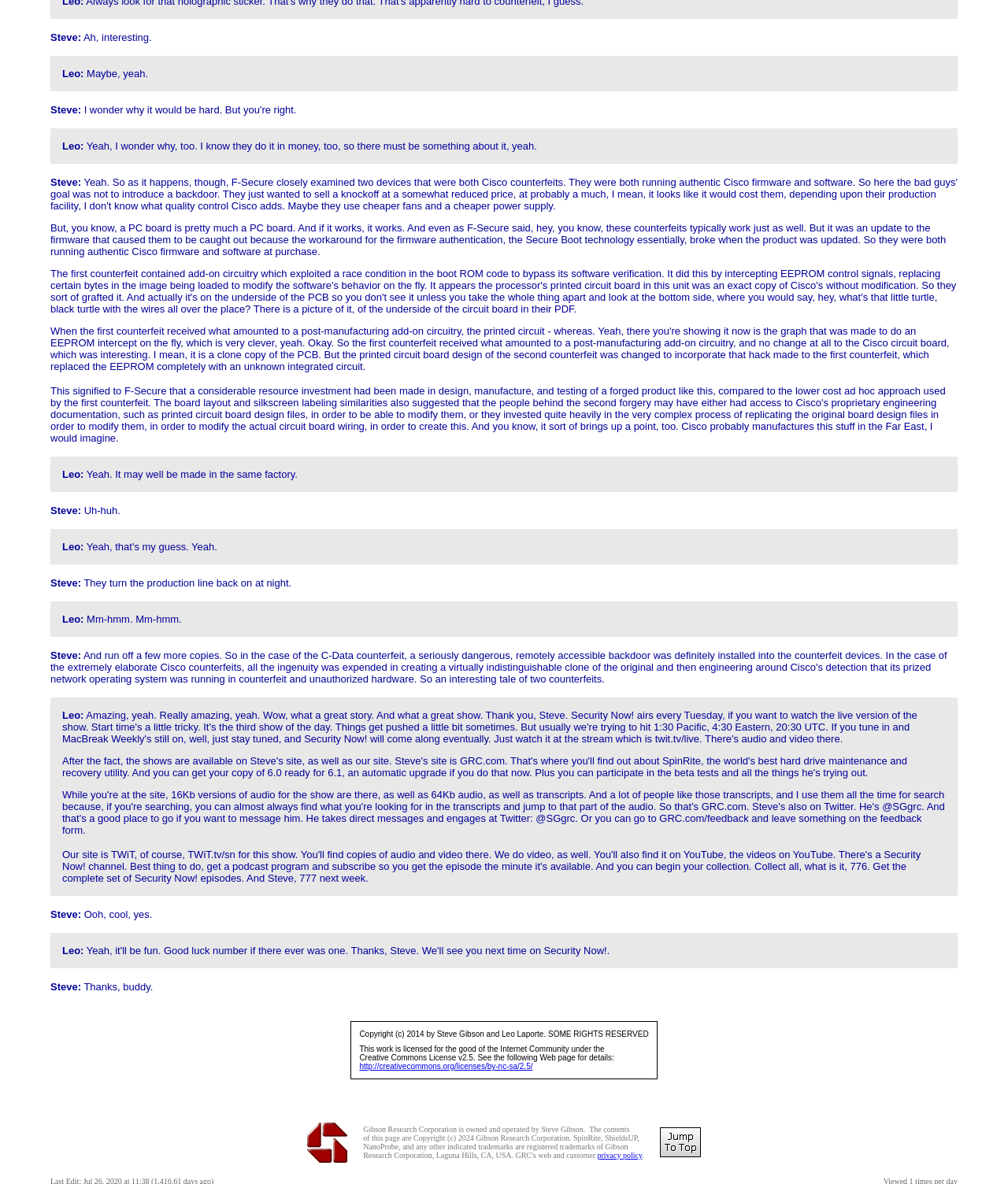Can you give a detailed response to the following question using the information from the image? Who are the participants in this conversation?

The conversation is between two individuals, Steve and Leo, who are discussing the topic of counterfeit devices. They are likely the hosts of a podcast or show, as they mention the show's schedule and website.